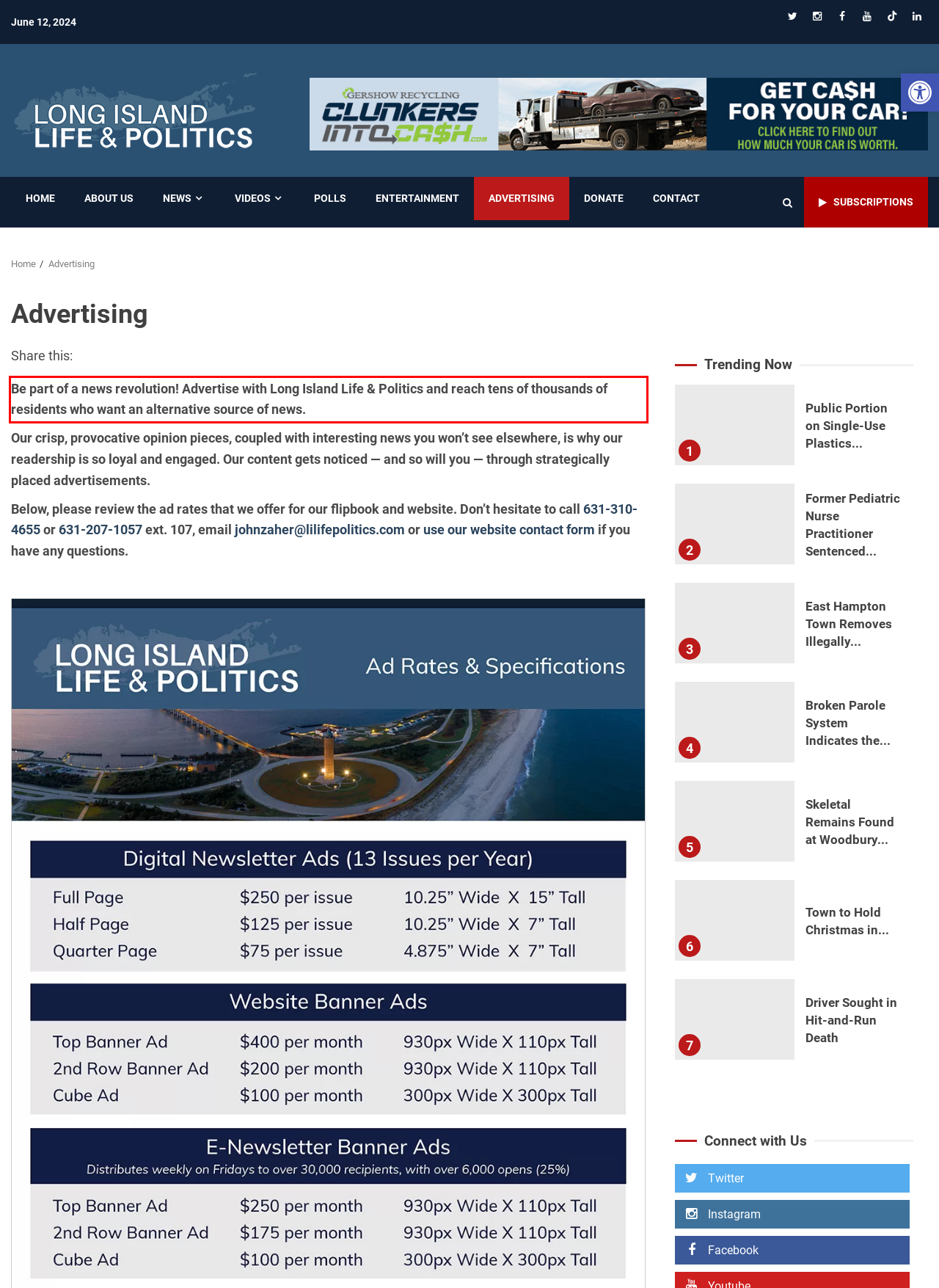Given a screenshot of a webpage with a red bounding box, please identify and retrieve the text inside the red rectangle.

Be part of a news revolution! Advertise with Long Island Life & Politics and reach tens of thousands of residents who want an alternative source of news.